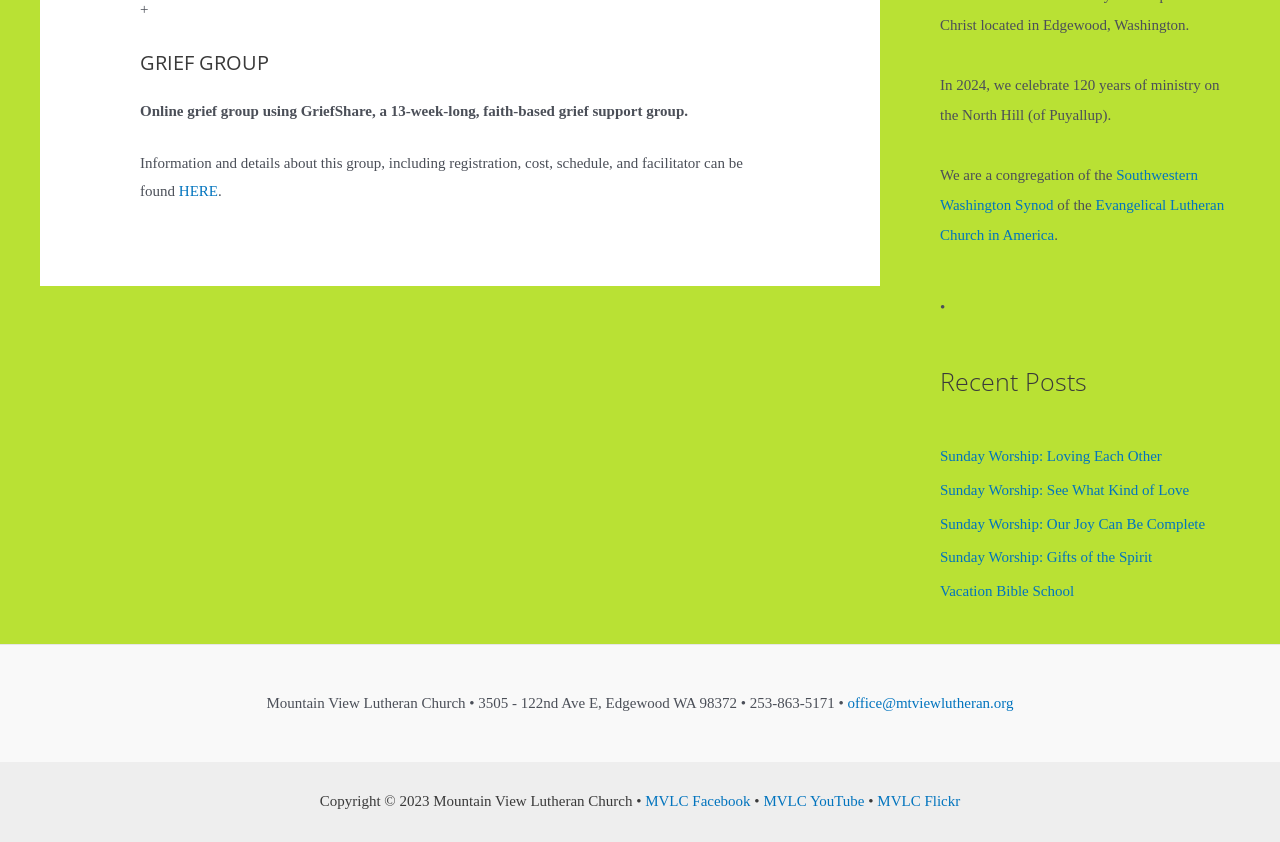Pinpoint the bounding box coordinates of the area that should be clicked to complete the following instruction: "Read about the church's 120-year history". The coordinates must be given as four float numbers between 0 and 1, i.e., [left, top, right, bottom].

[0.734, 0.091, 0.953, 0.146]